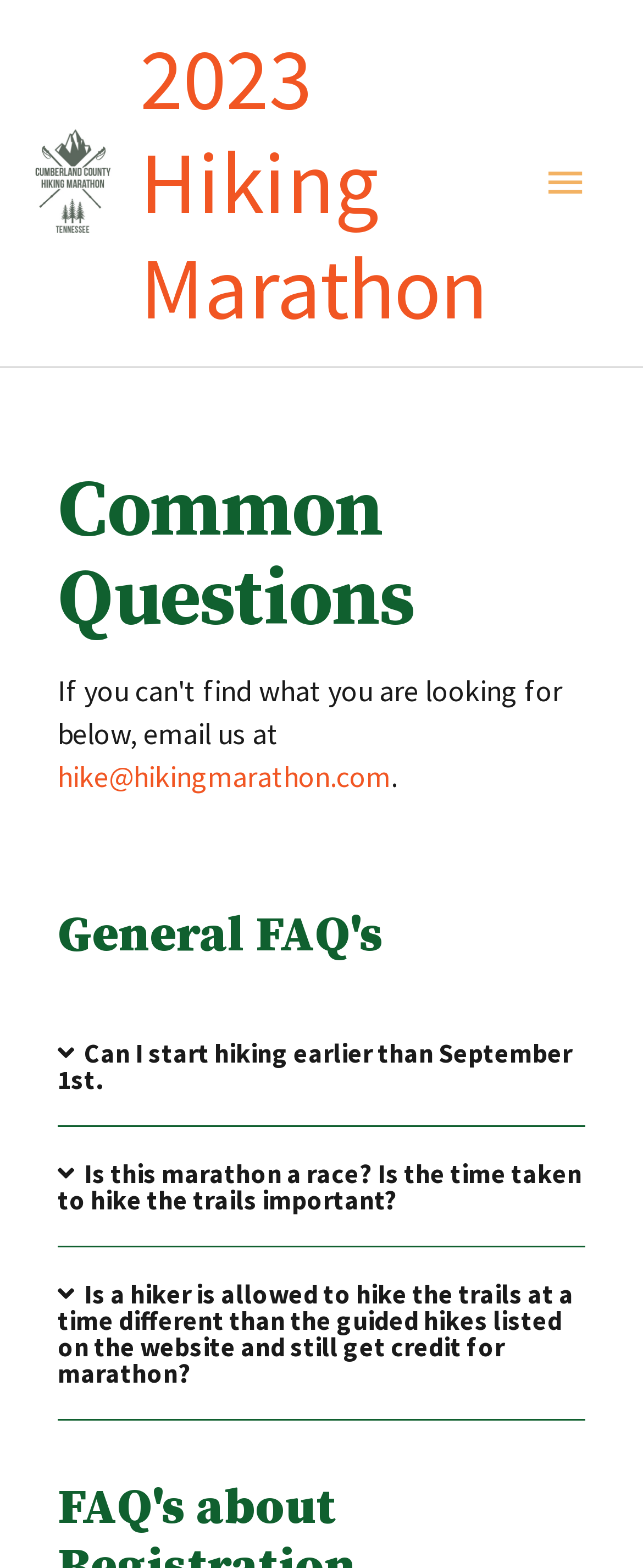Identify the bounding box of the HTML element described as: "Main Menu".

[0.81, 0.087, 0.949, 0.147]